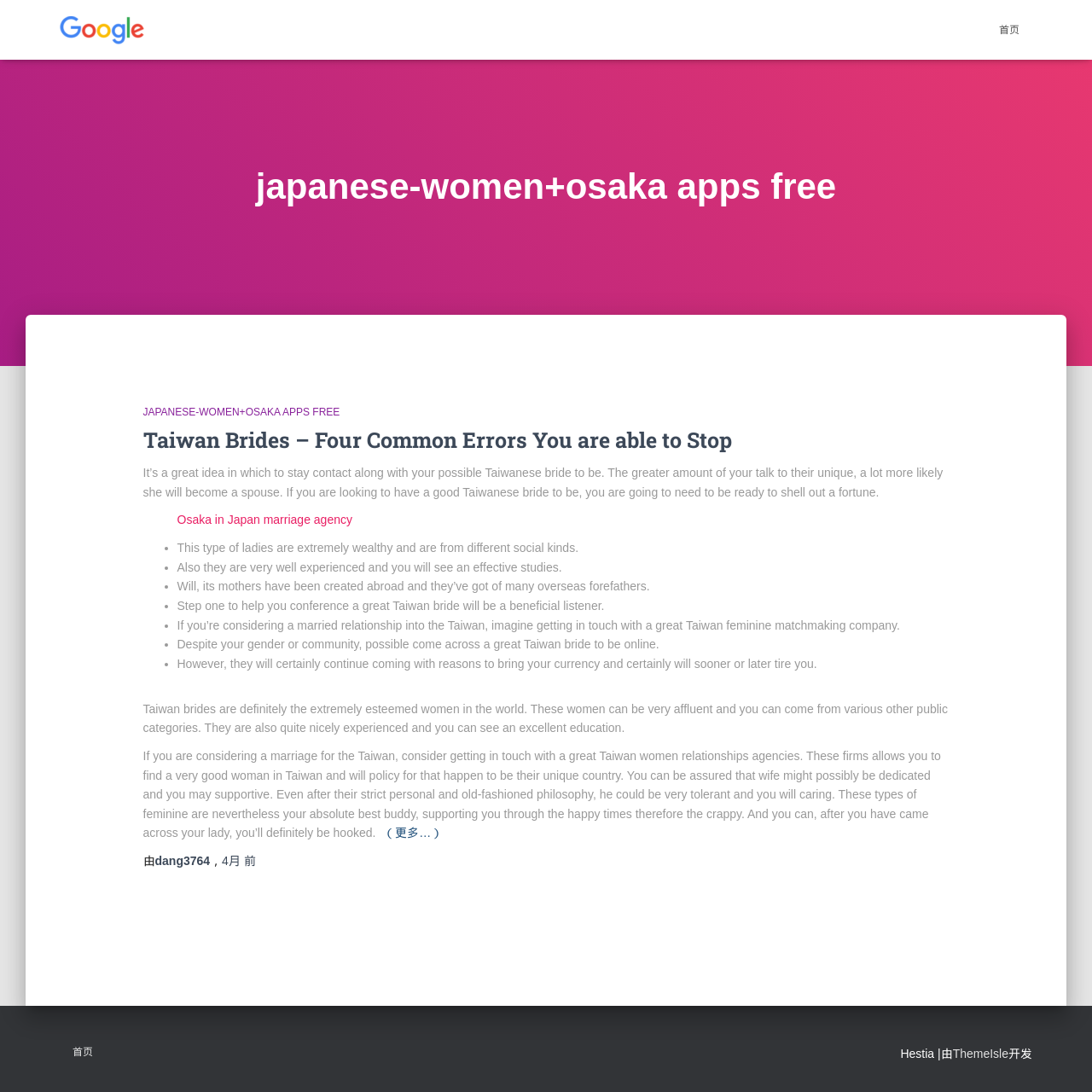What are some characteristics of Taiwan brides?
Please answer the question as detailed as possible based on the image.

The article describes Taiwan brides as being very affluent and coming from different social categories. It also mentions that they are well-educated and tolerant, making them a good partner.